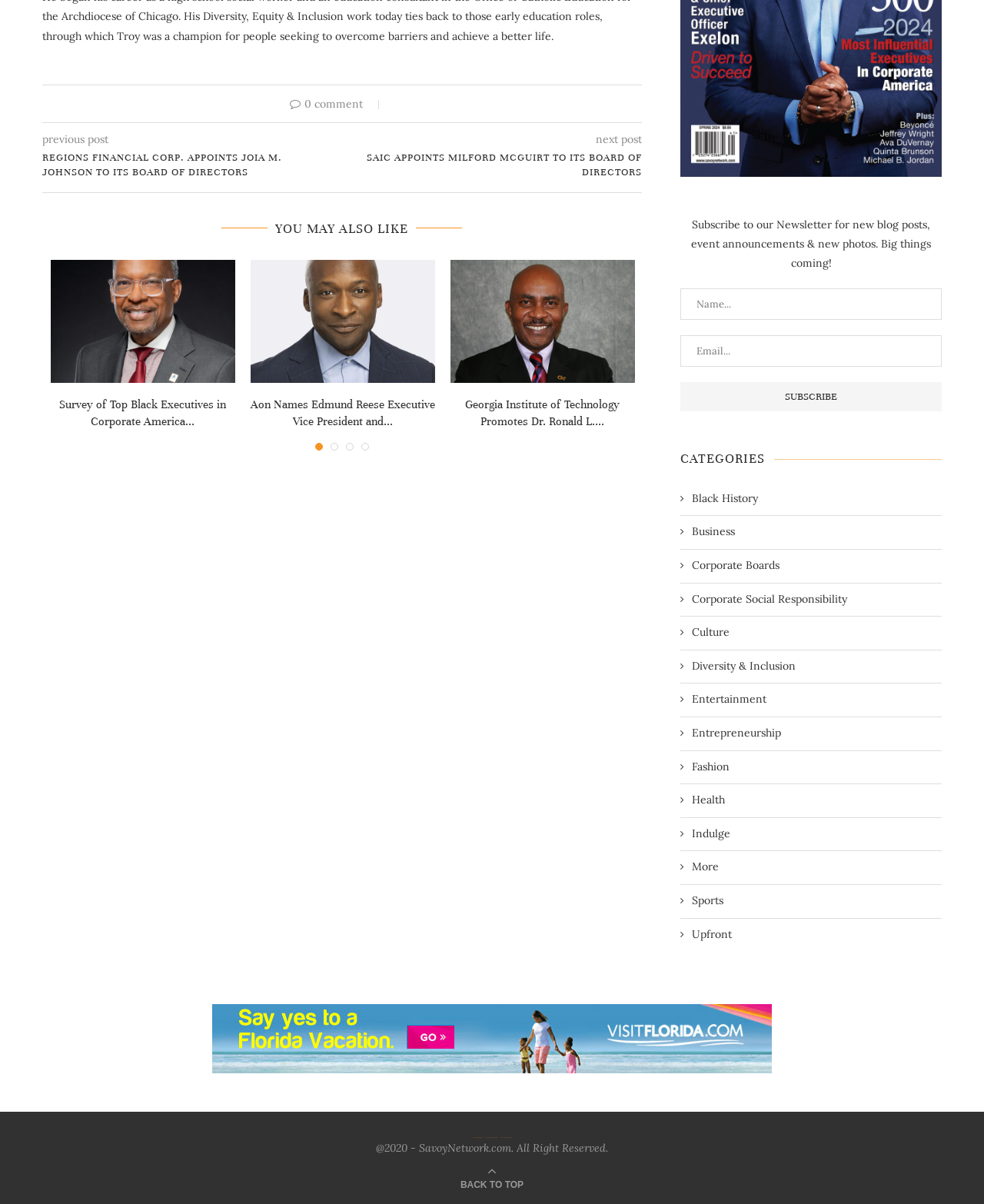Determine the bounding box coordinates of the target area to click to execute the following instruction: "Click on the 'Black History' category."

[0.691, 0.408, 0.955, 0.42]